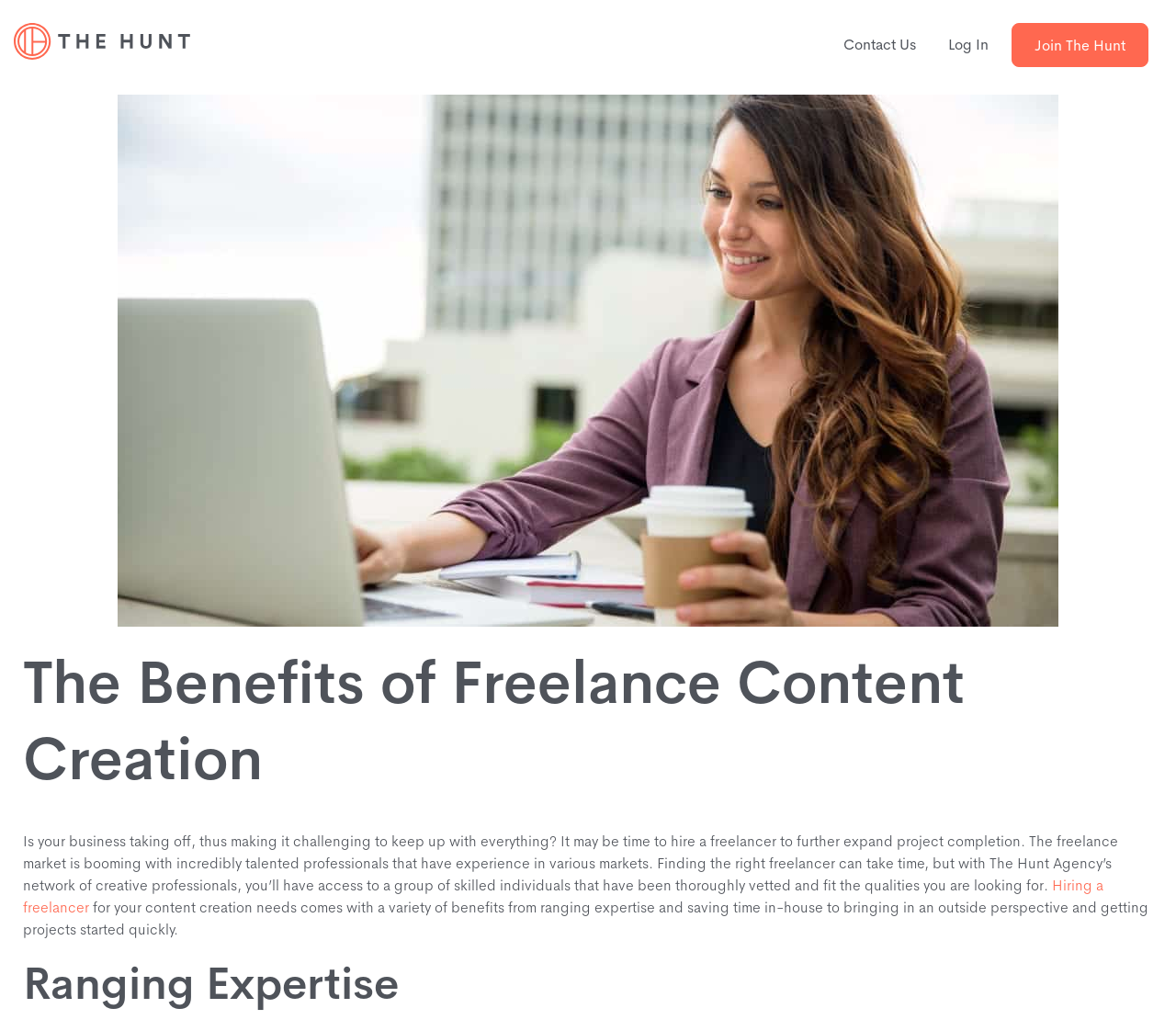What is the purpose of The Hunt Agency?
Answer with a single word or short phrase according to what you see in the image.

Connecting businesses with freelancers